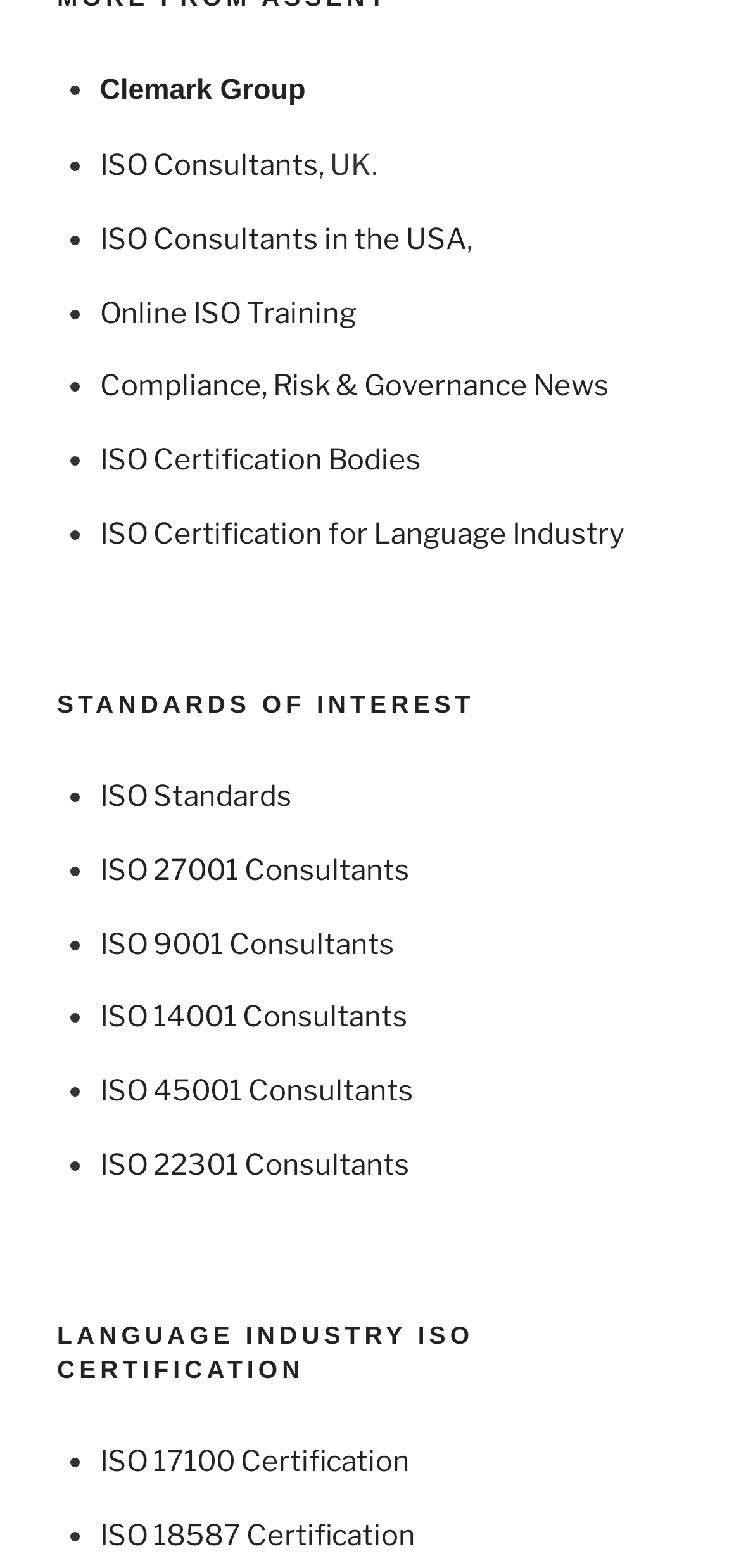Determine the bounding box coordinates of the UI element described below. Use the format (top-left x, top-left y, bottom-right x, bottom-right y) with floating point numbers between 0 and 1: ISO Consultants in the USA

[0.135, 0.141, 0.629, 0.163]